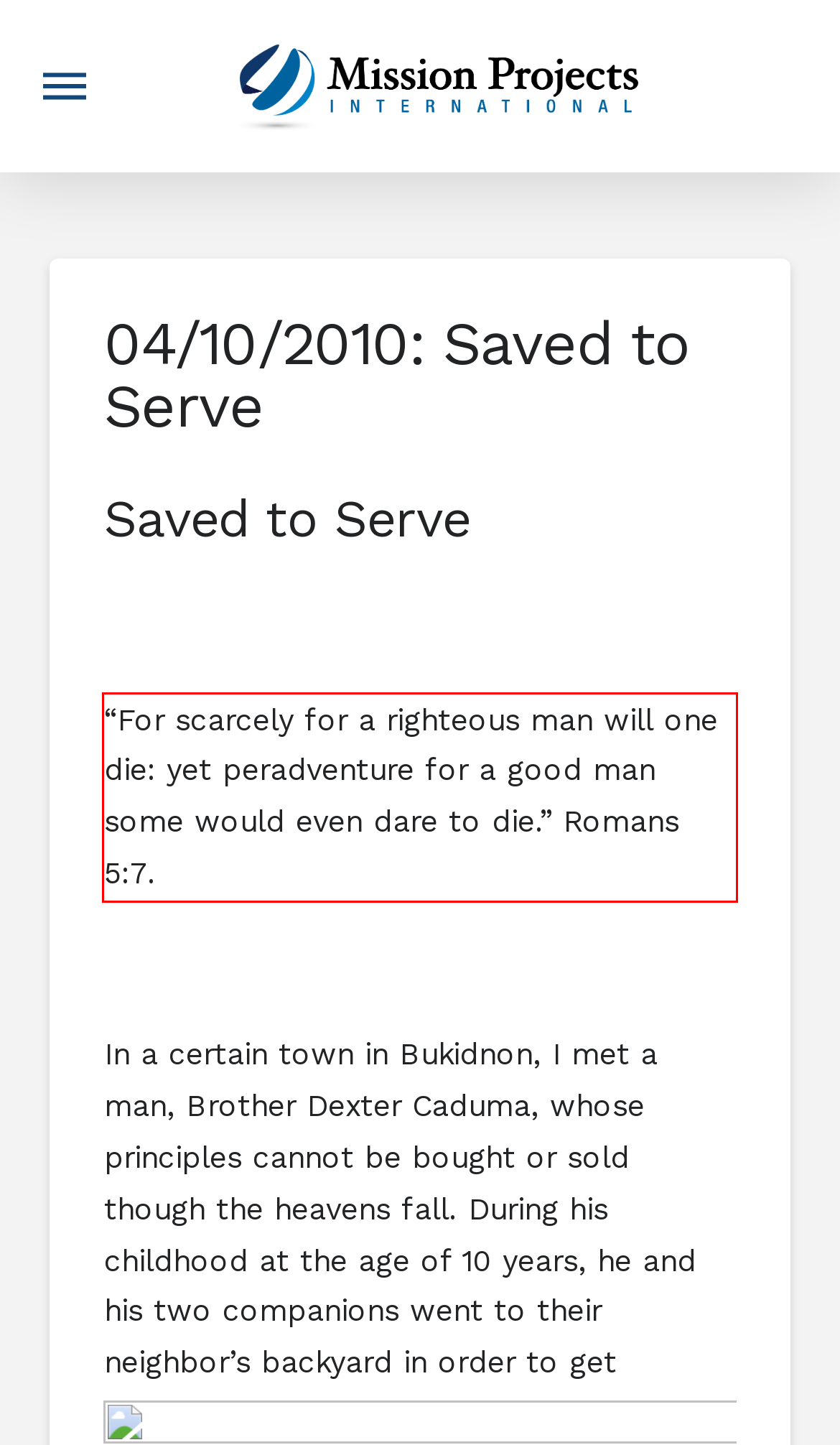You are given a screenshot showing a webpage with a red bounding box. Perform OCR to capture the text within the red bounding box.

“For scarcely for a righteous man will one die: yet peradventure for a good man some would even dare to die.” Romans 5:7.